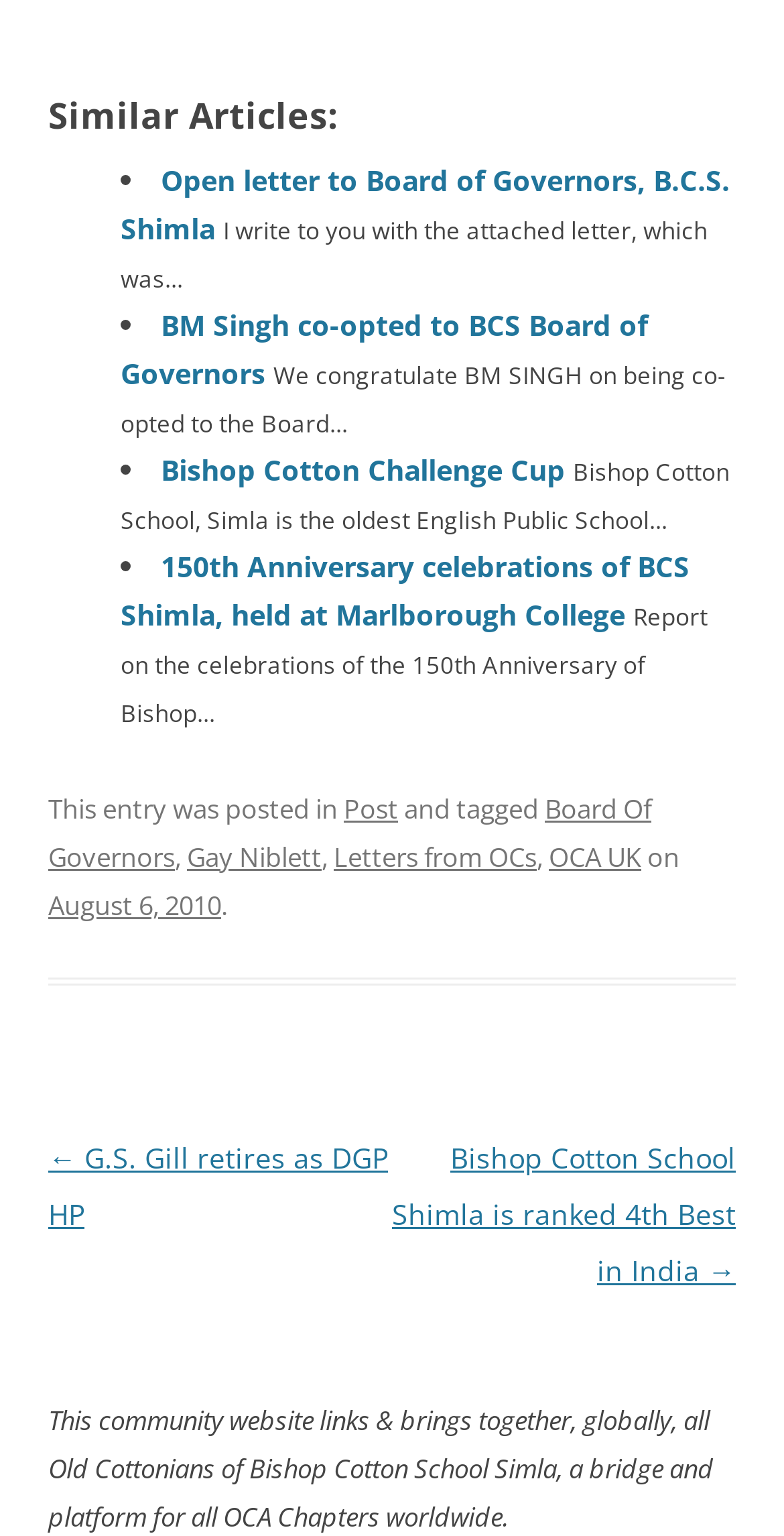What is the category of the post?
Using the image as a reference, deliver a detailed and thorough answer to the question.

I found the link 'Post' in the footer section, which suggests that the category of the post is 'Post'.